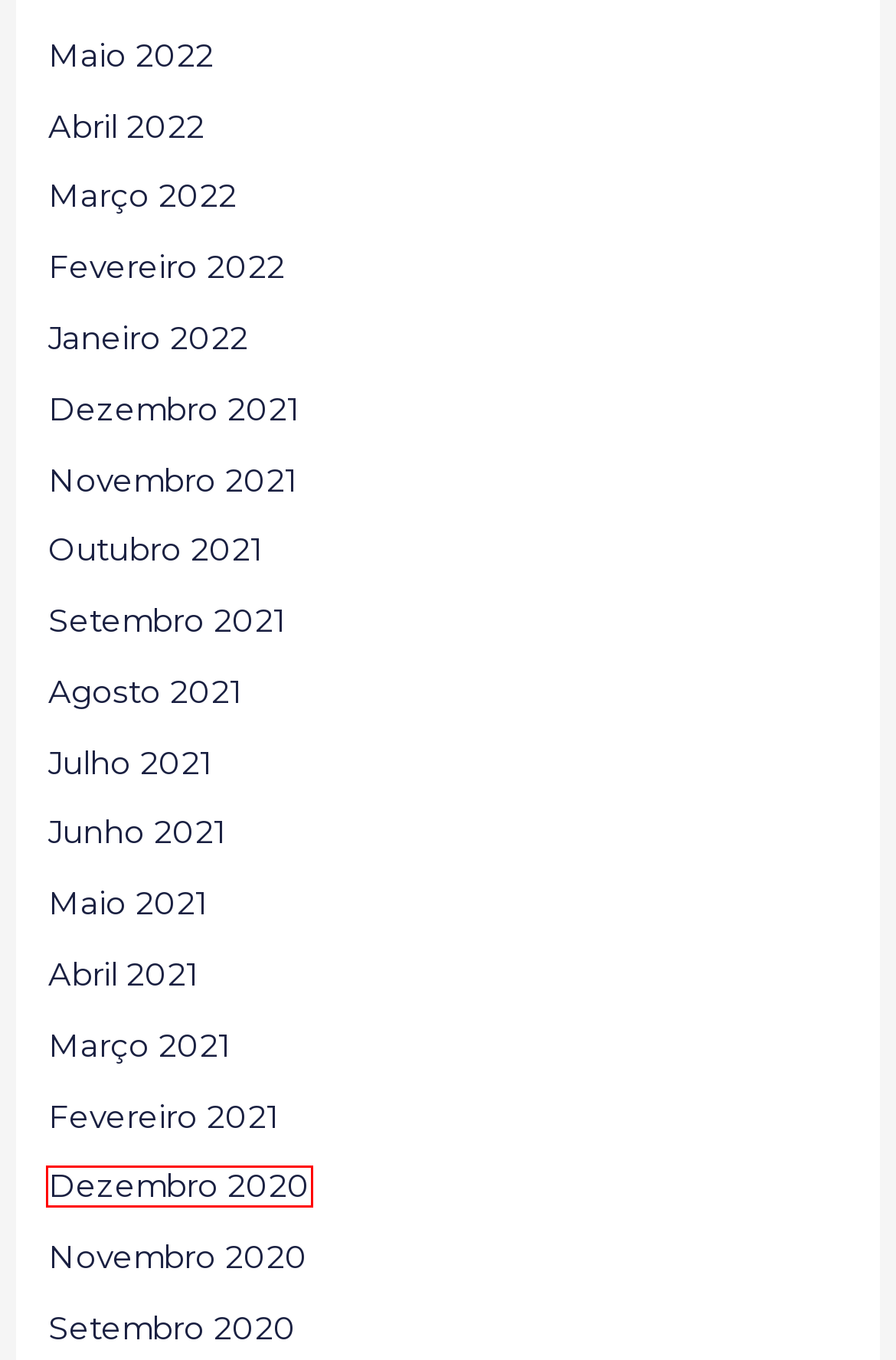A screenshot of a webpage is given, featuring a red bounding box around a UI element. Please choose the webpage description that best aligns with the new webpage after clicking the element in the bounding box. These are the descriptions:
A. Fevereiro 2021 – Fundação Isaías Trindade
B. Dezembro 2020 – Fundação Isaías Trindade
C. Dezembro 2021 – Fundação Isaías Trindade
D. Julho 2021 – Fundação Isaías Trindade
E. Outubro 2021 – Fundação Isaías Trindade
F. Novembro 2020 – Fundação Isaías Trindade
G. Junho 2021 – Fundação Isaías Trindade
H. Janeiro 2022 – Fundação Isaías Trindade

B